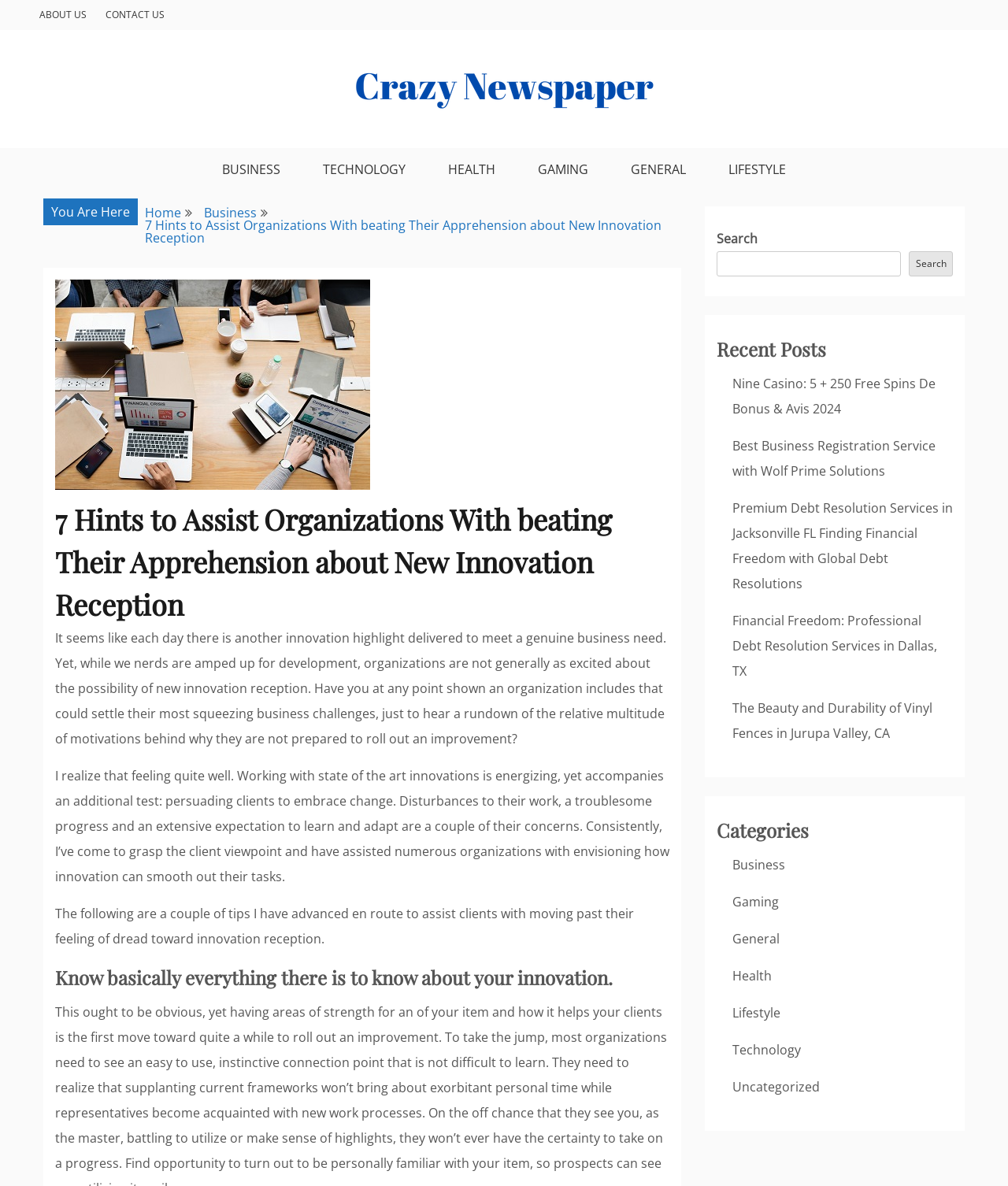Please determine the bounding box coordinates, formatted as (top-left x, top-left y, bottom-right x, bottom-right y), with all values as floating point numbers between 0 and 1. Identify the bounding box of the region described as: Contact Us

[0.105, 0.0, 0.163, 0.025]